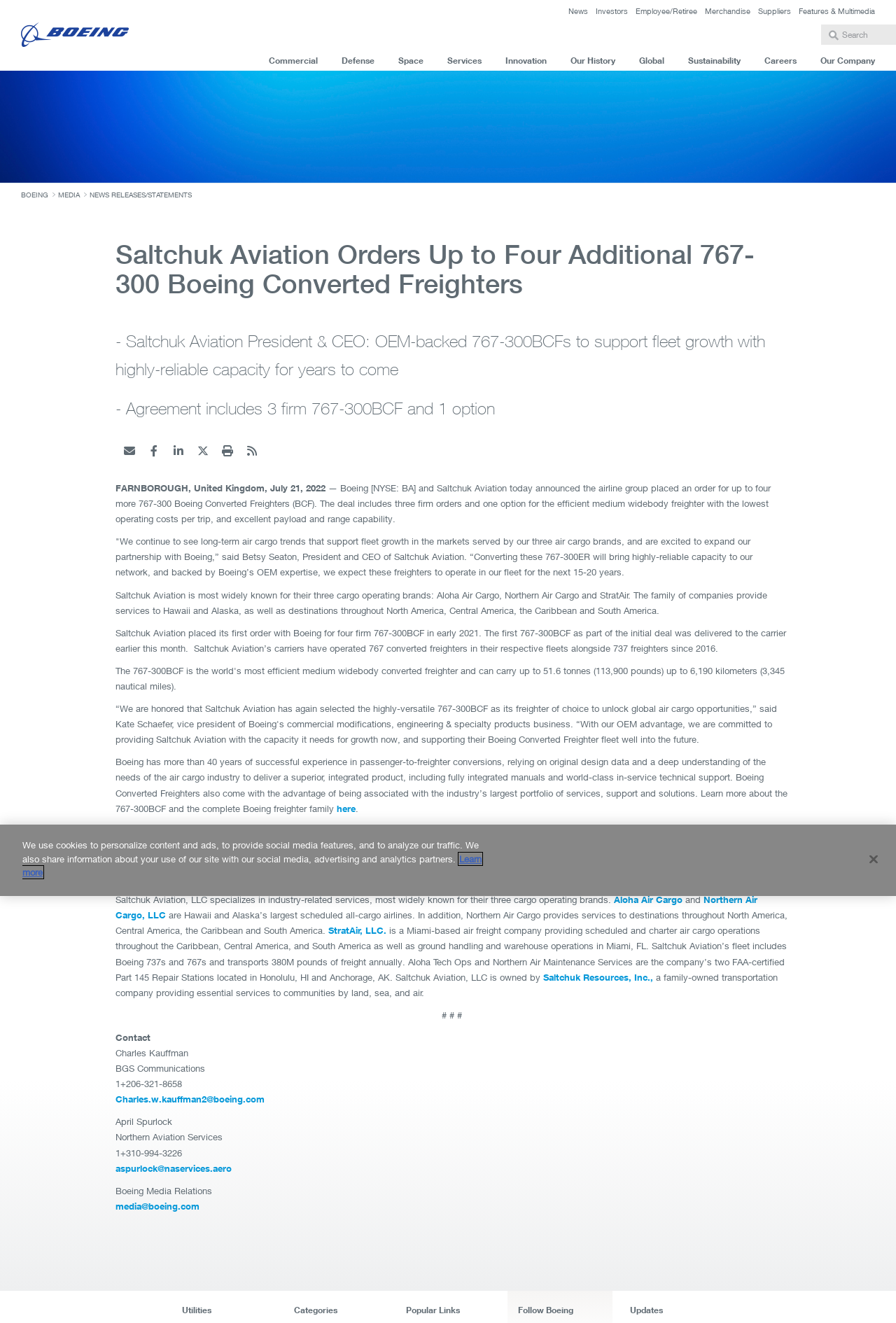How many pounds of freight does Saltchuk Aviation transport annually?
Please look at the screenshot and answer using one word or phrase.

380M